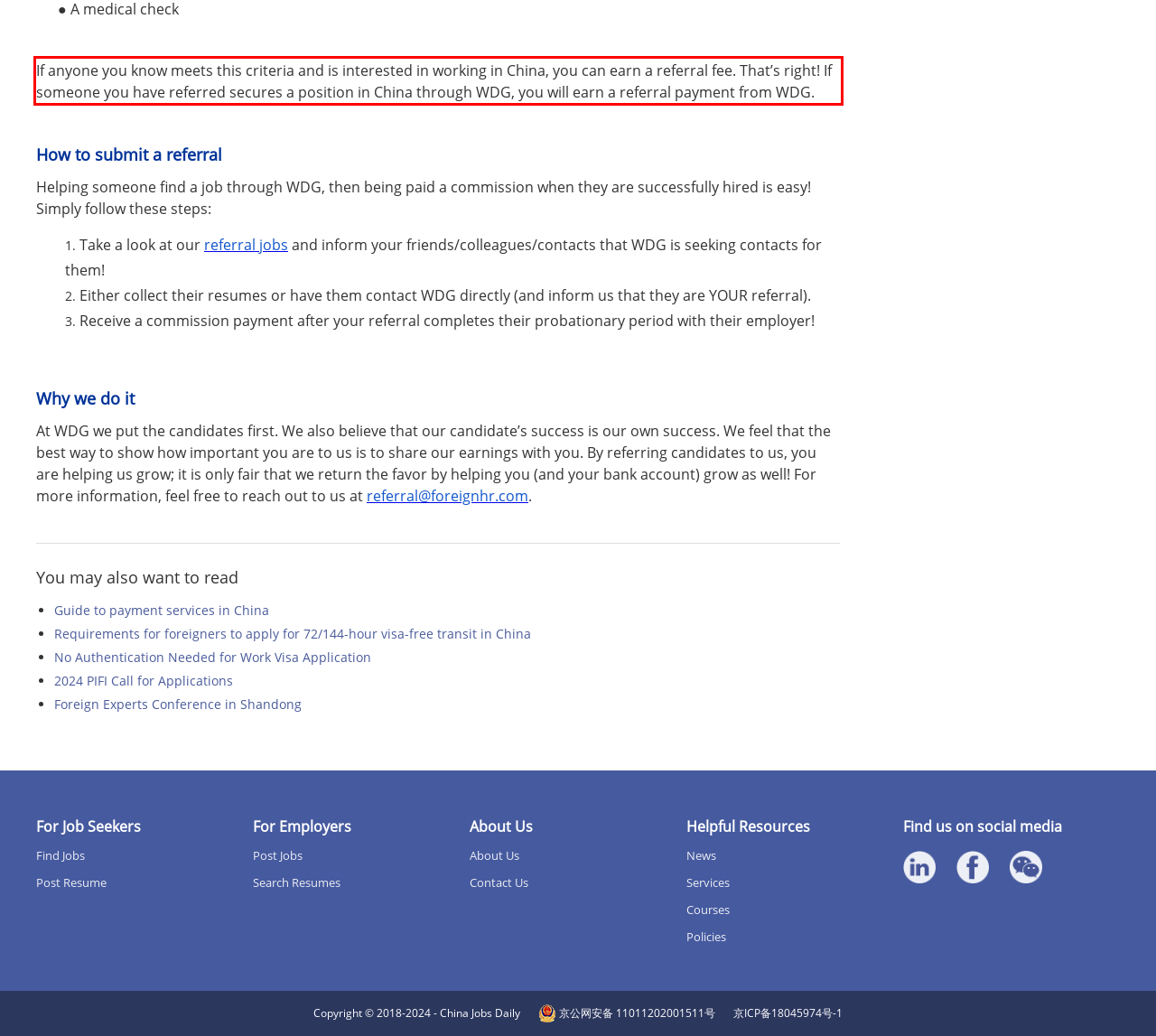Within the screenshot of the webpage, there is a red rectangle. Please recognize and generate the text content inside this red bounding box.

If anyone you know meets this criteria and is interested in working in China, you can earn a referral fee. That’s right! If someone you have referred secures a position in China through WDG, you will earn a referral payment from WDG.